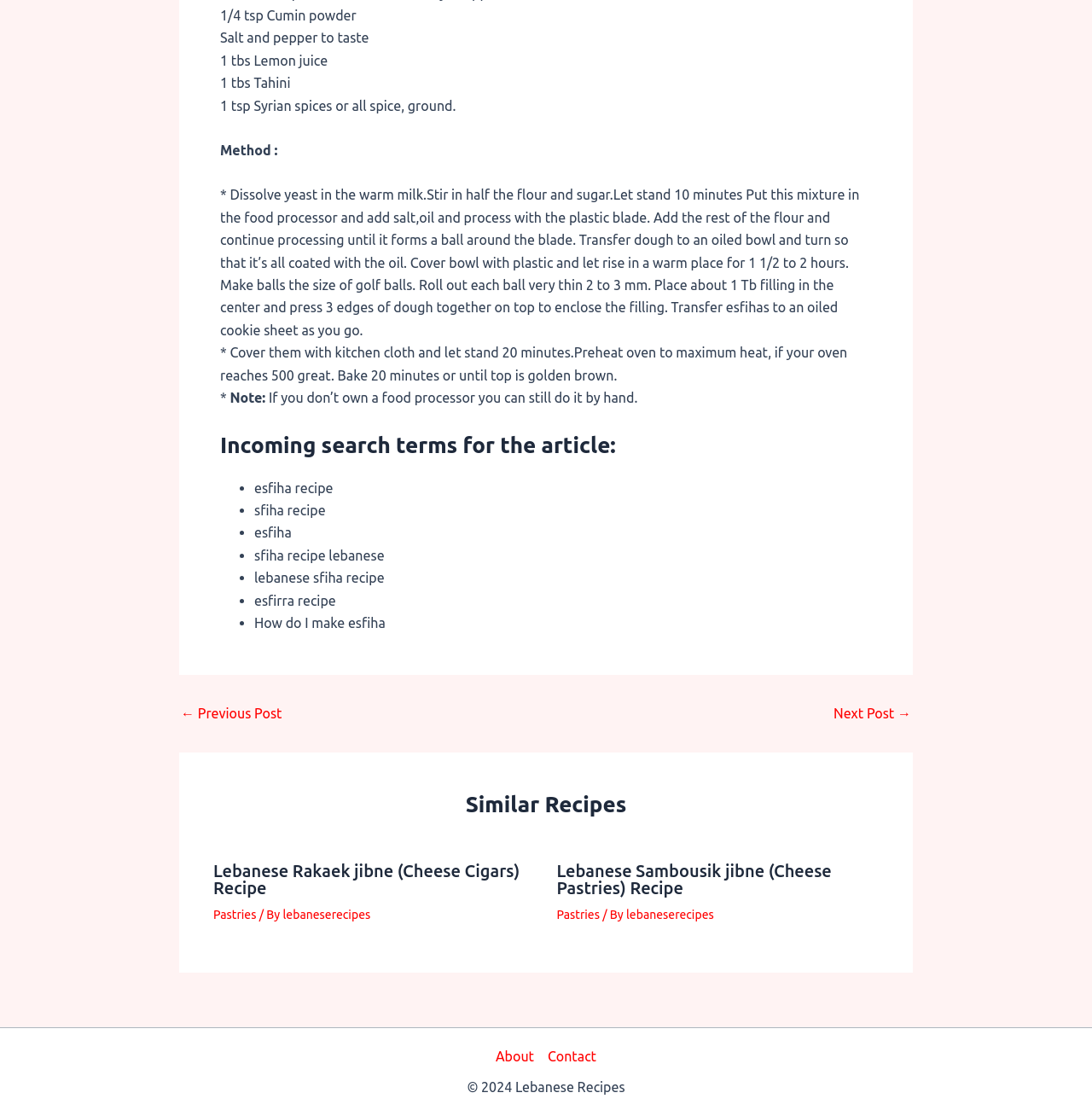Extract the bounding box coordinates for the HTML element that matches this description: "Next Post →". The coordinates should be four float numbers between 0 and 1, i.e., [left, top, right, bottom].

[0.763, 0.633, 0.834, 0.646]